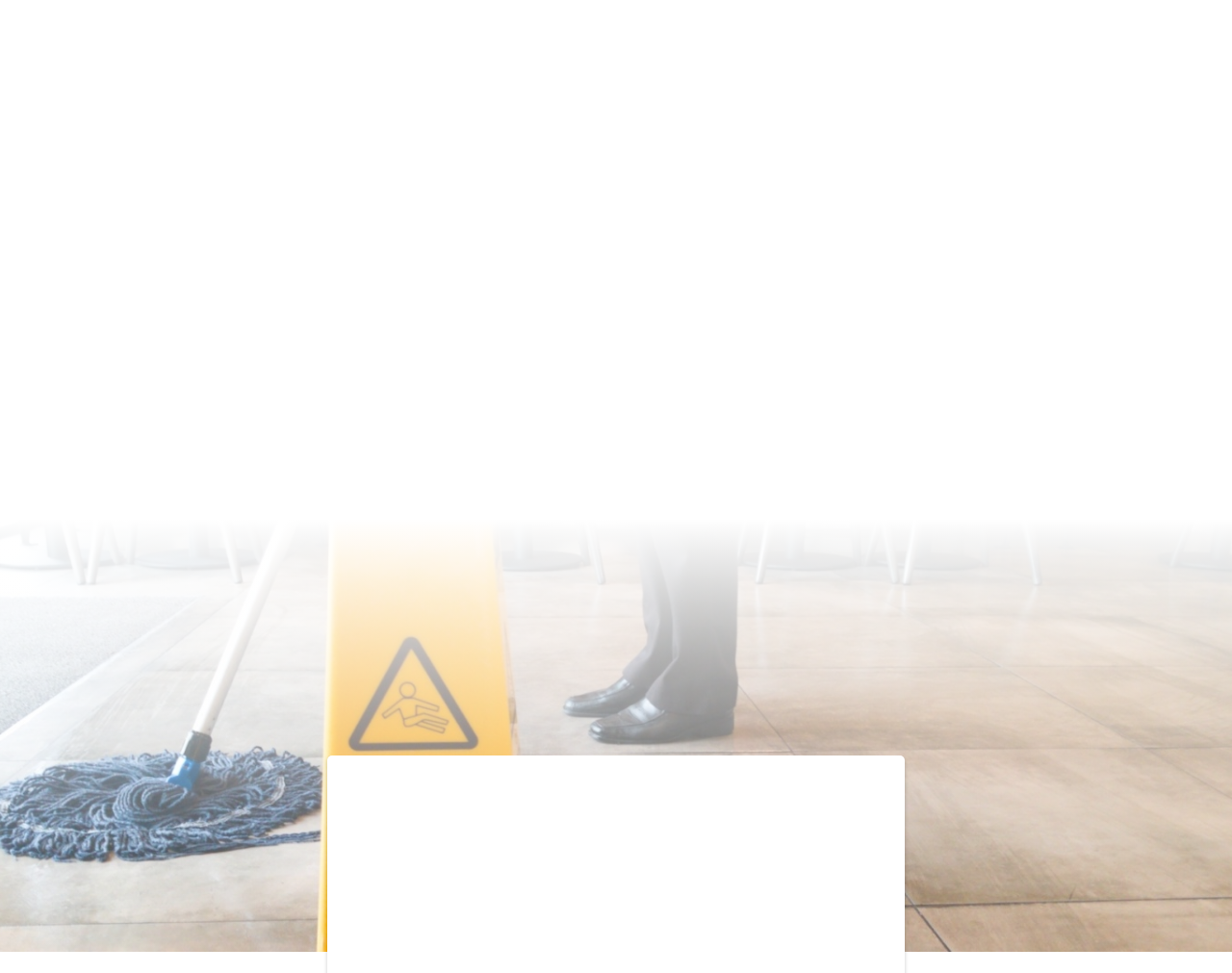Identify the bounding box coordinates of the specific part of the webpage to click to complete this instruction: "Click on 'Tower Bridge Cleaners'".

[0.102, 0.786, 0.301, 0.806]